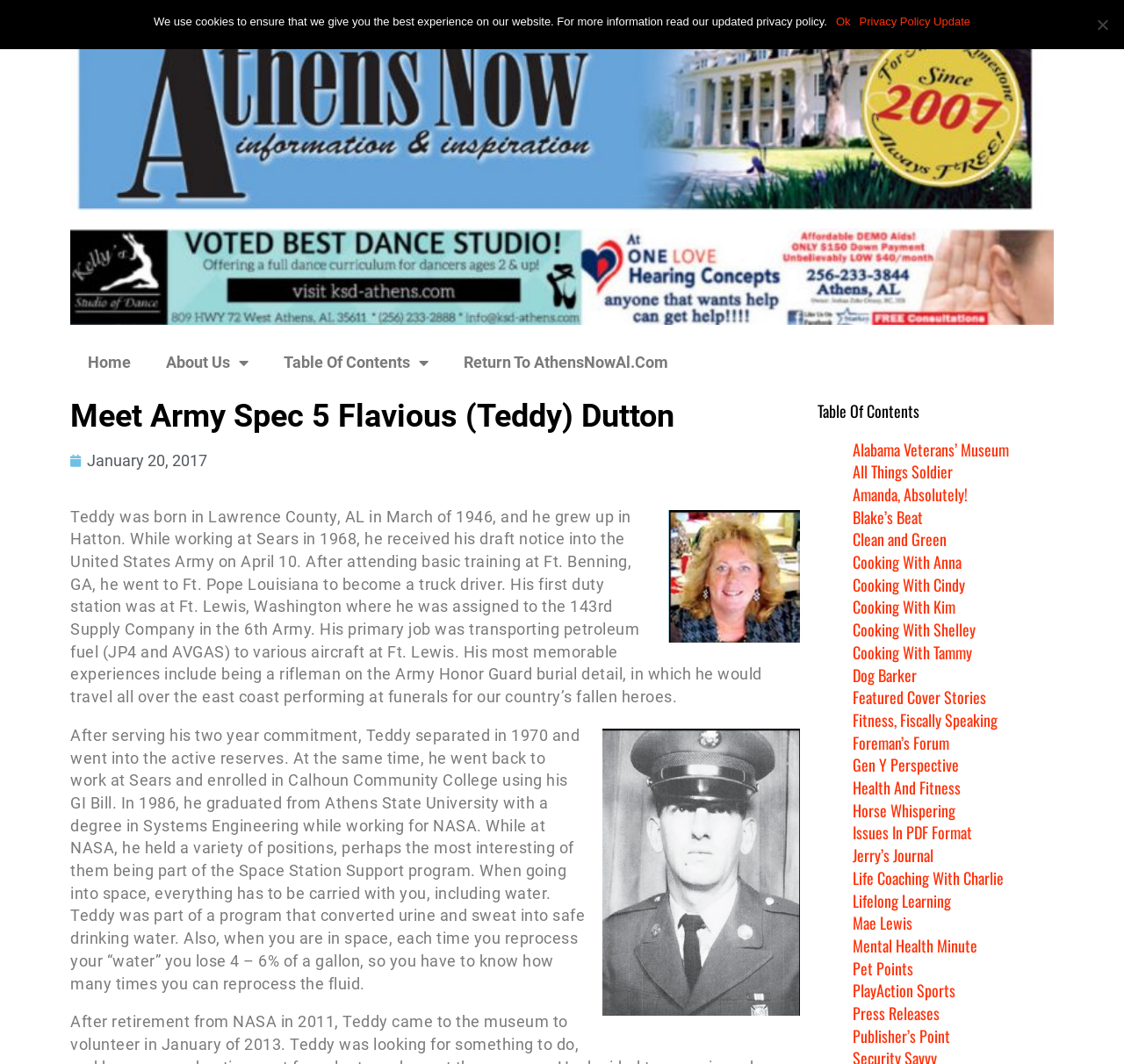Given the content of the image, can you provide a detailed answer to the question?
Where did Teddy attend basic training?

The webpage states that after receiving his draft notice, Teddy attended basic training at Ft. Benning, GA, which is mentioned in the first paragraph of the webpage.